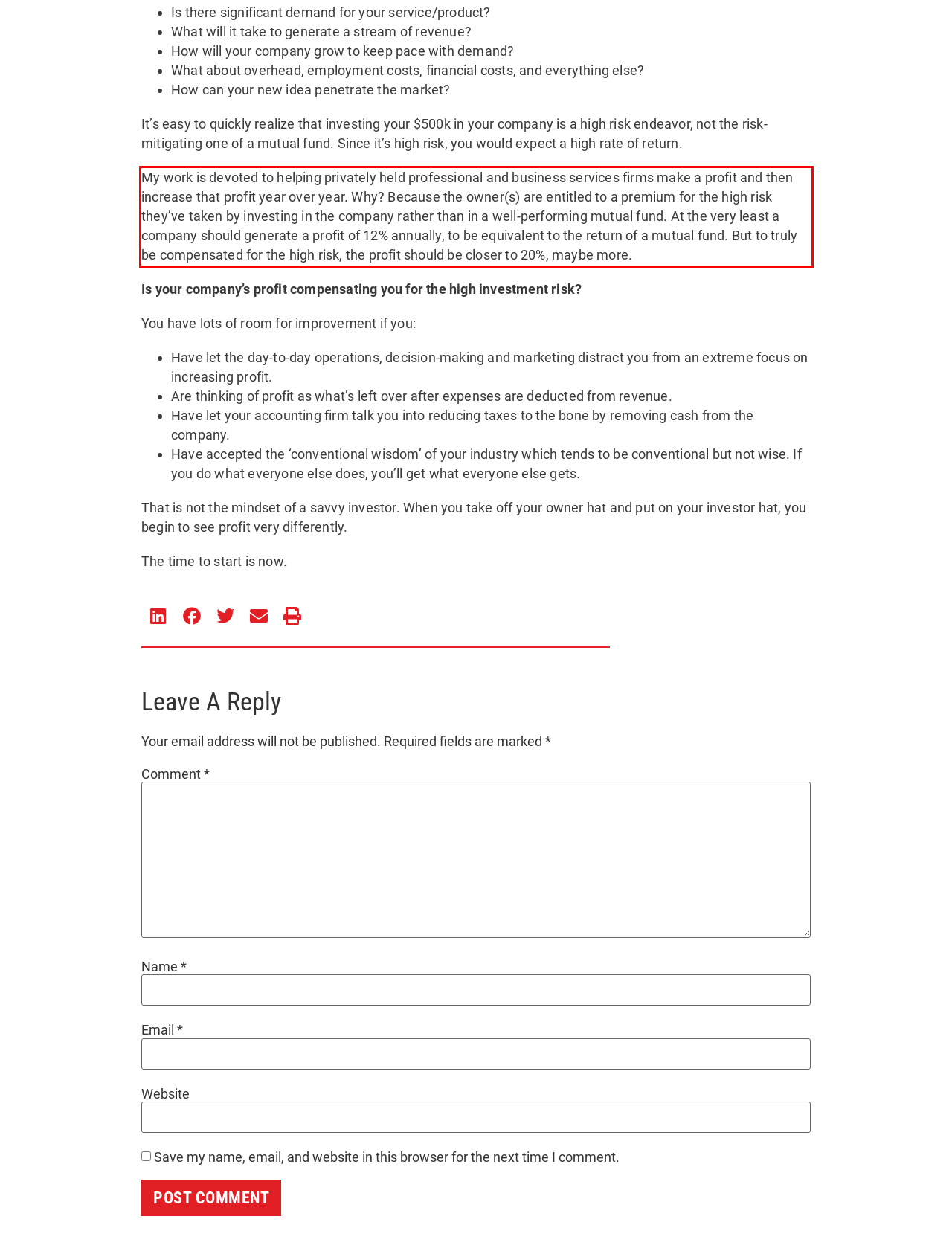Examine the screenshot of the webpage, locate the red bounding box, and generate the text contained within it.

My work is devoted to helping privately held professional and business services firms make a profit and then increase that profit year over year. Why? Because the owner(s) are entitled to a premium for the high risk they’ve taken by investing in the company rather than in a well-performing mutual fund. At the very least a company should generate a profit of 12% annually, to be equivalent to the return of a mutual fund. But to truly be compensated for the high risk, the profit should be closer to 20%, maybe more.